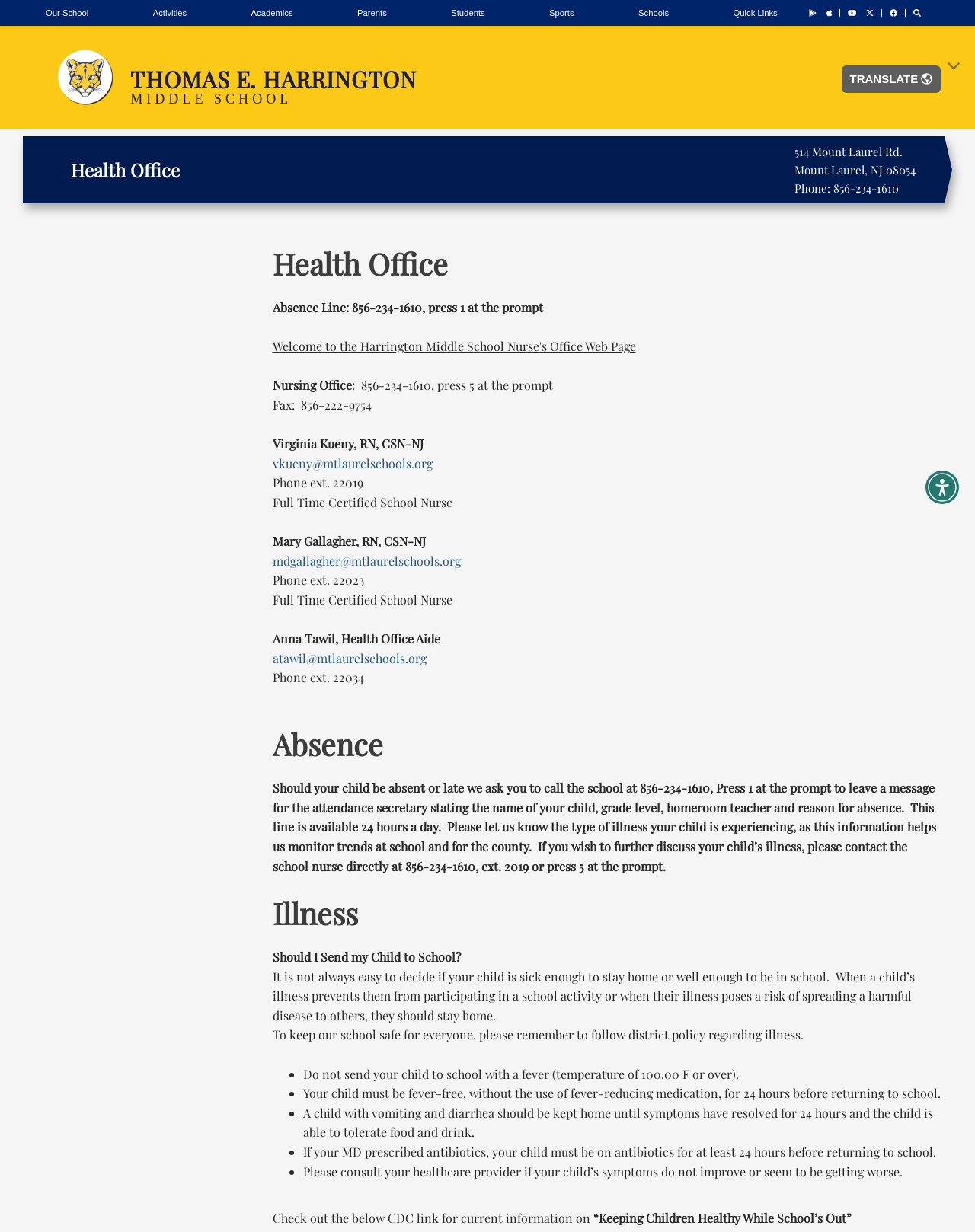Provide the bounding box coordinates of the UI element that matches the description: "Schools".

[0.655, 0.005, 0.686, 0.016]